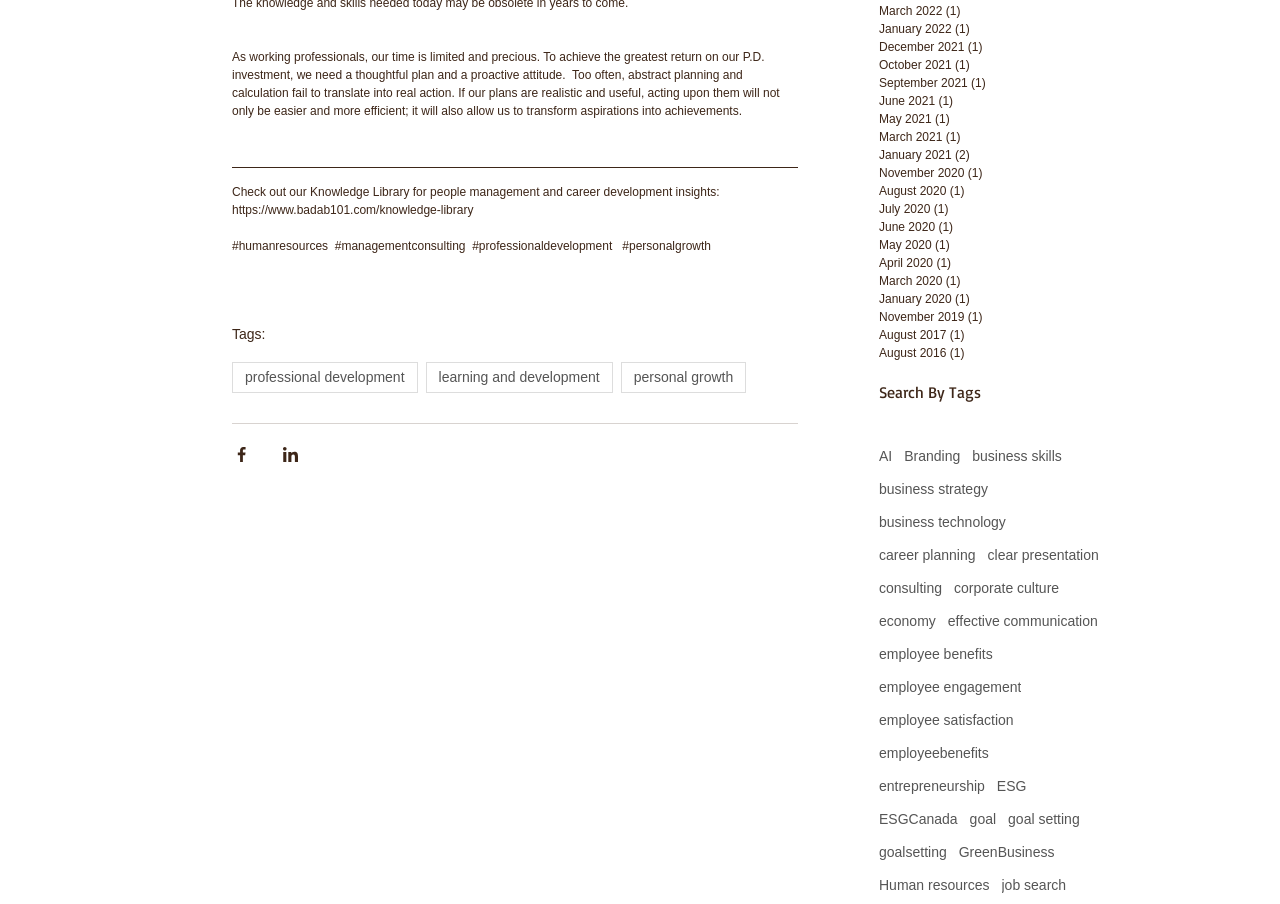Determine the bounding box coordinates of the target area to click to execute the following instruction: "Explore the 'Knowledge Library' for people management and career development insights."

[0.181, 0.205, 0.565, 0.24]